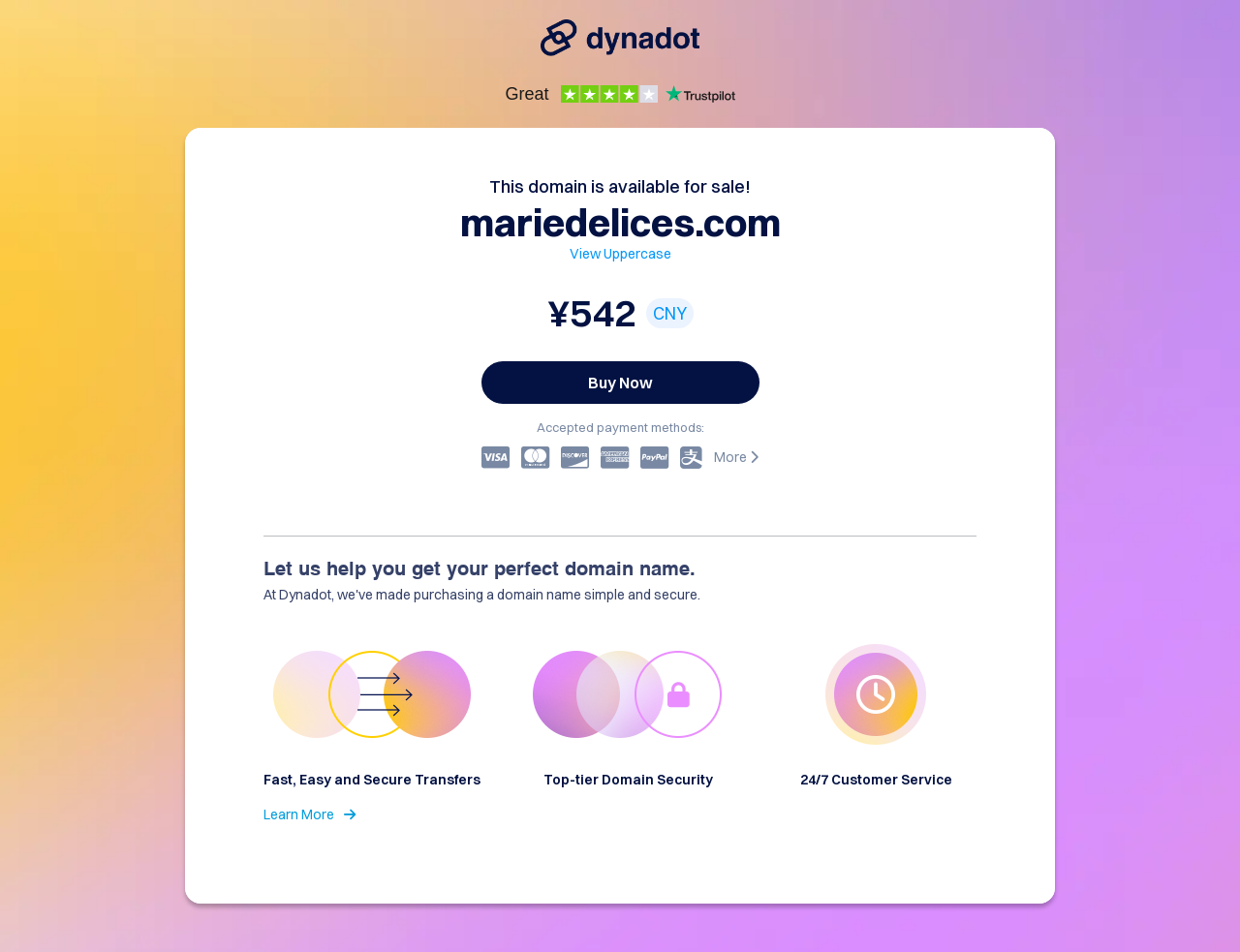What is the domain name for sale?
Ensure your answer is thorough and detailed.

I found the domain name by looking at the heading element with the text 'This domain is available for sale! mariedelices.com' which is a prominent element on the page.